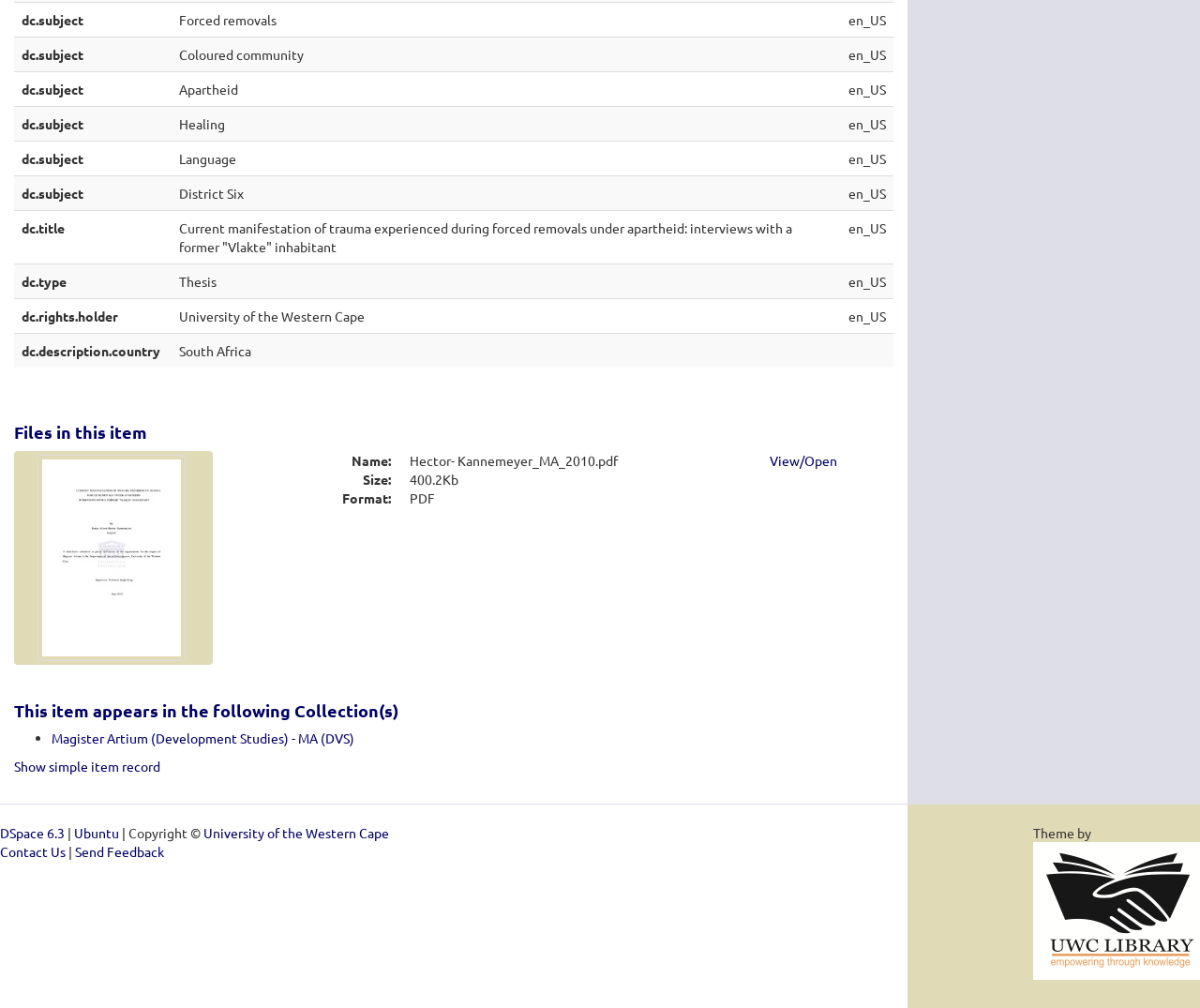Locate the bounding box coordinates of the area you need to click to fulfill this instruction: 'View the thumbnail'. The coordinates must be in the form of four float numbers ranging from 0 to 1: [left, top, right, bottom].

[0.012, 0.451, 0.174, 0.655]